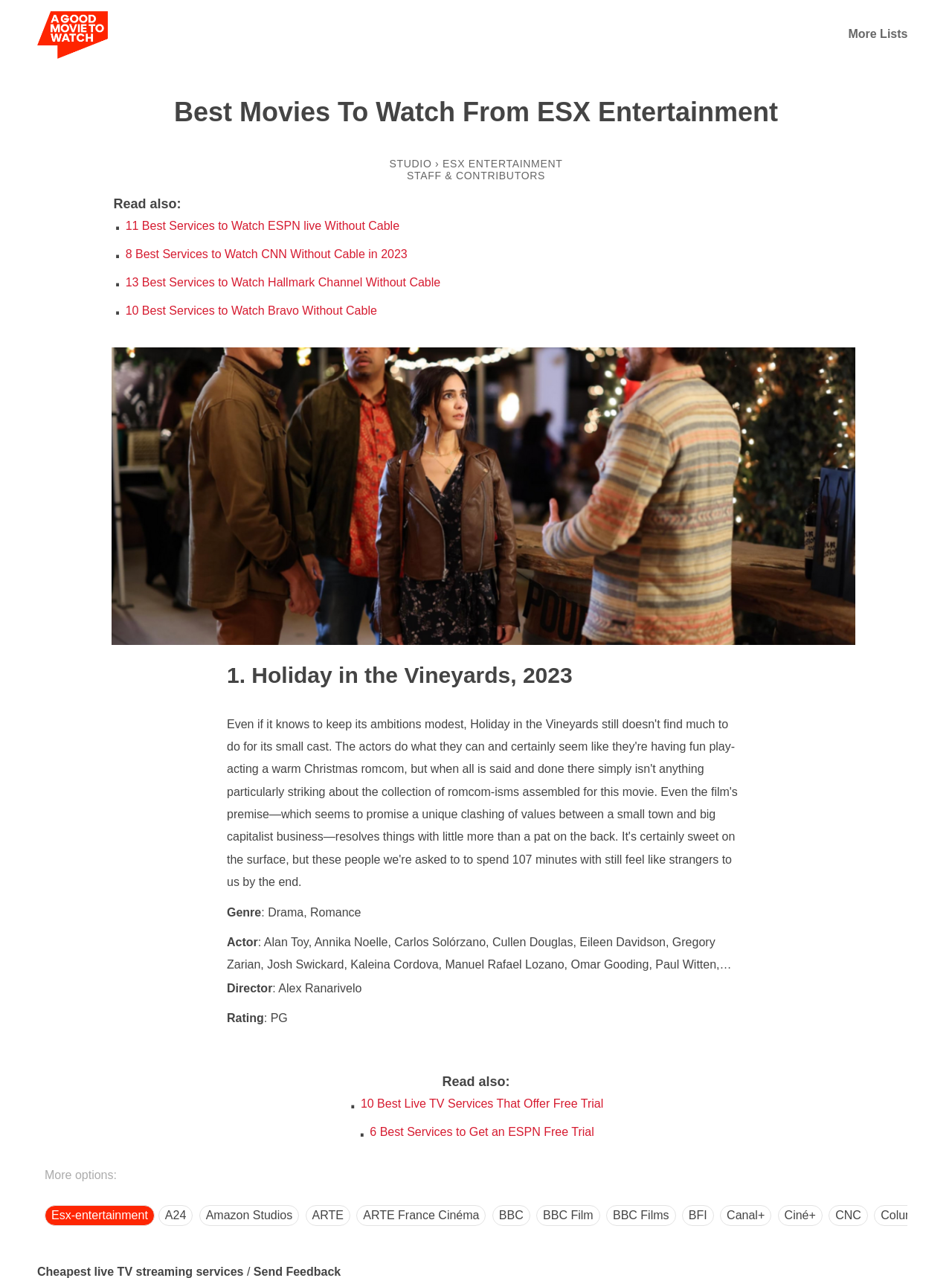What is the name of the website?
Look at the image and respond with a single word or a short phrase.

agoodmovietowatch